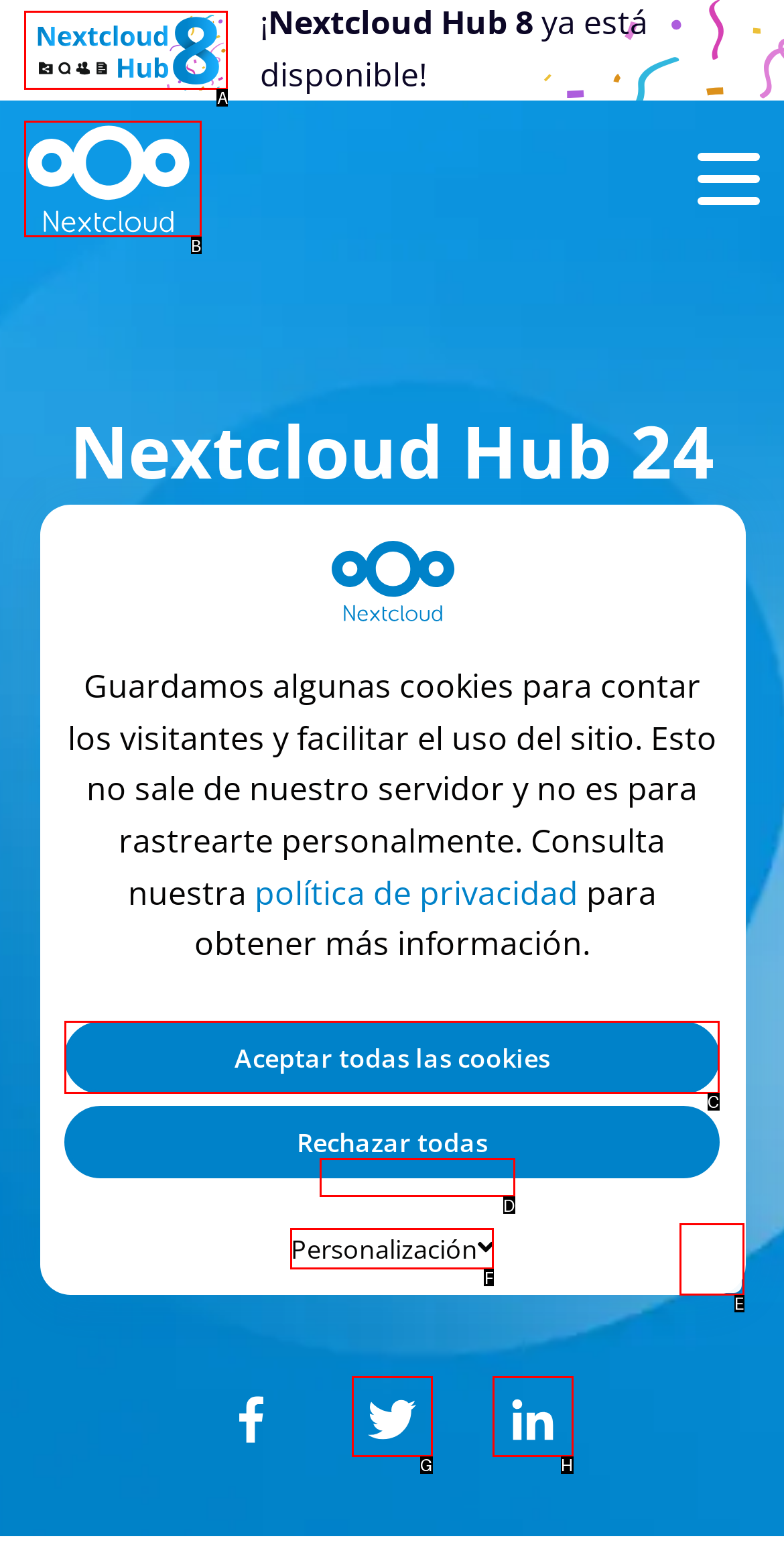Identify the option that corresponds to the description: Aceptar todas las cookies. Provide only the letter of the option directly.

C